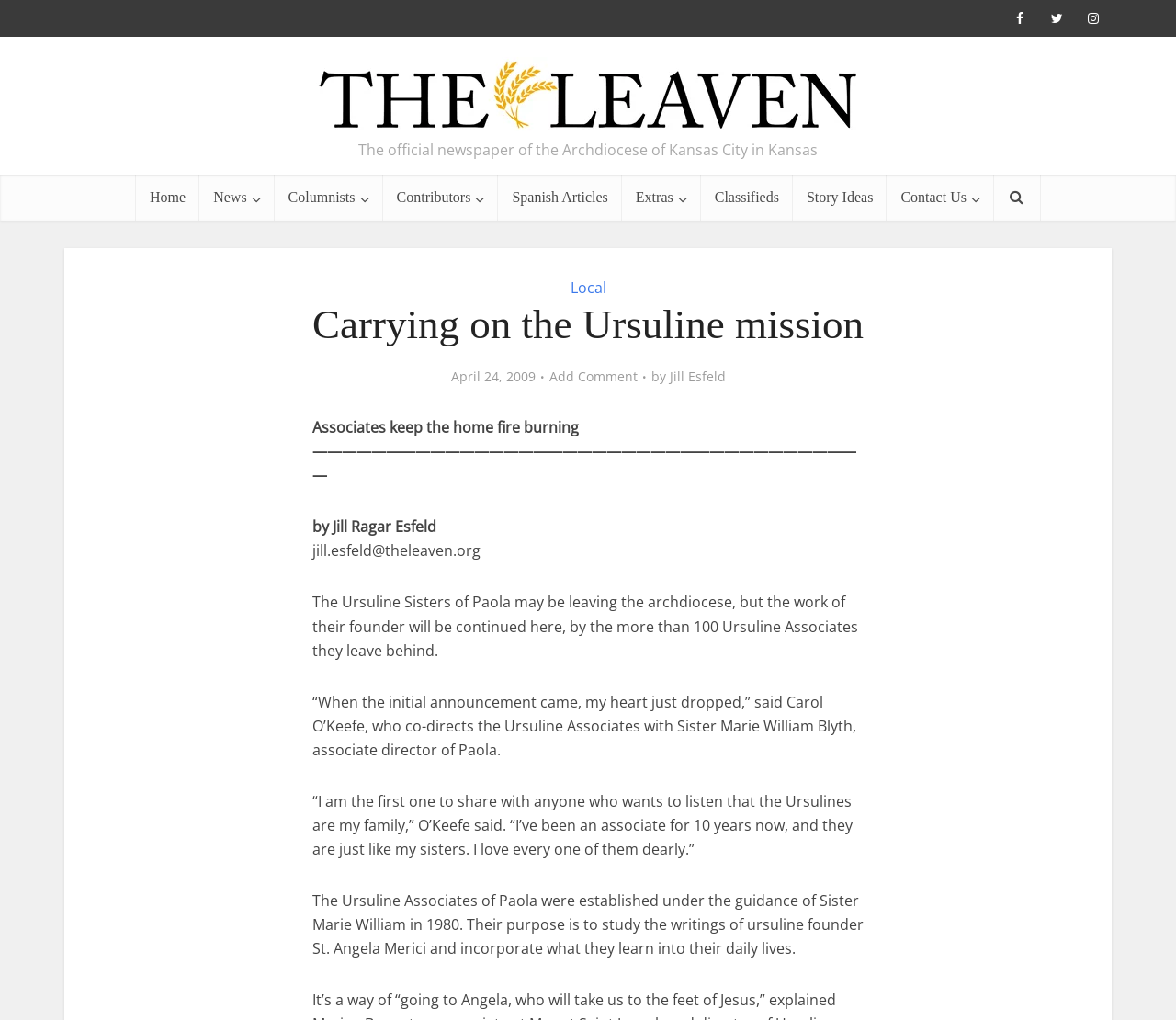Bounding box coordinates must be specified in the format (top-left x, top-left y, bottom-right x, bottom-right y). All values should be floating point numbers between 0 and 1. What are the bounding box coordinates of the UI element described as: Story Ideas

[0.674, 0.171, 0.754, 0.216]